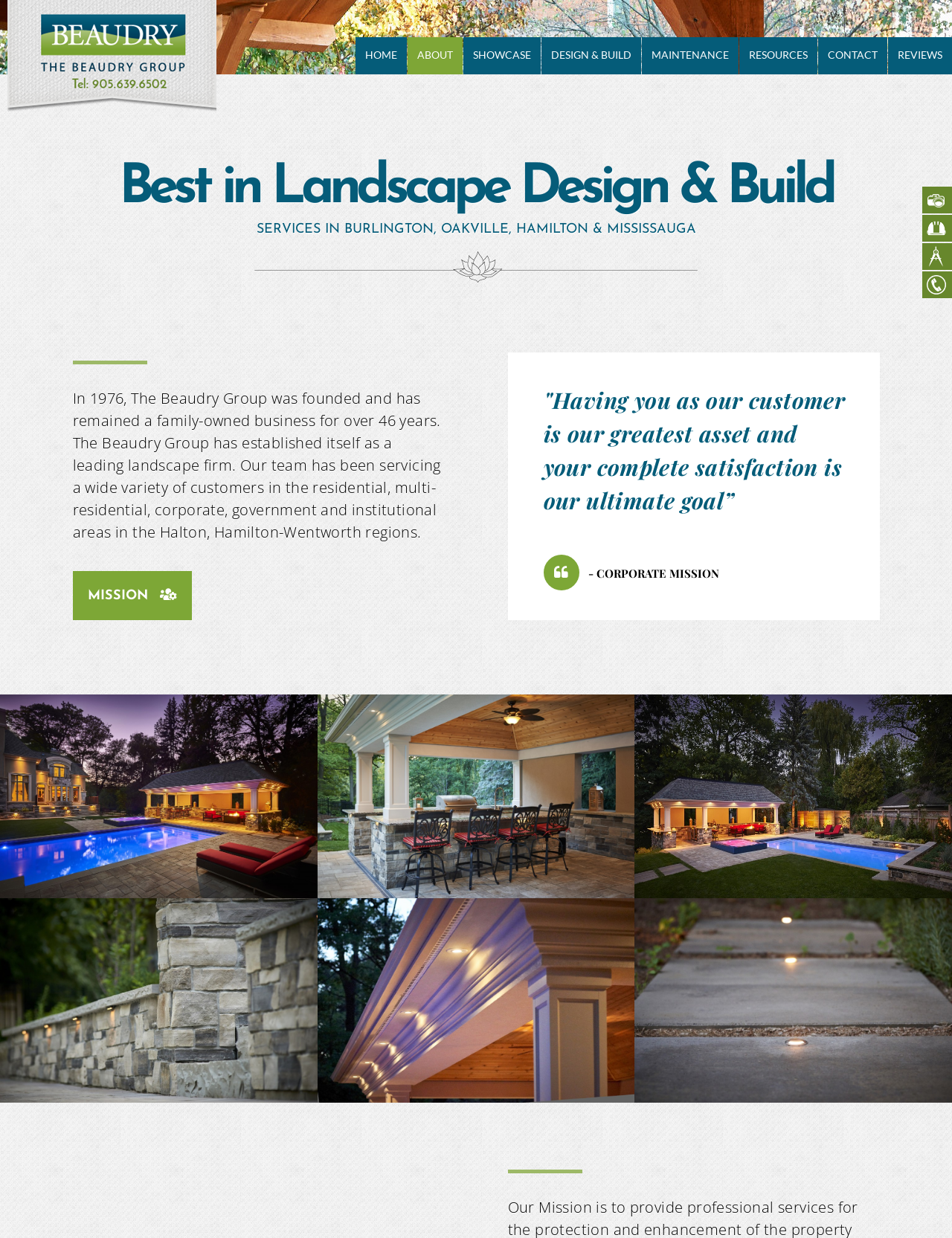Highlight the bounding box coordinates of the element you need to click to perform the following instruction: "read customer reviews."

[0.933, 0.03, 1.0, 0.06]